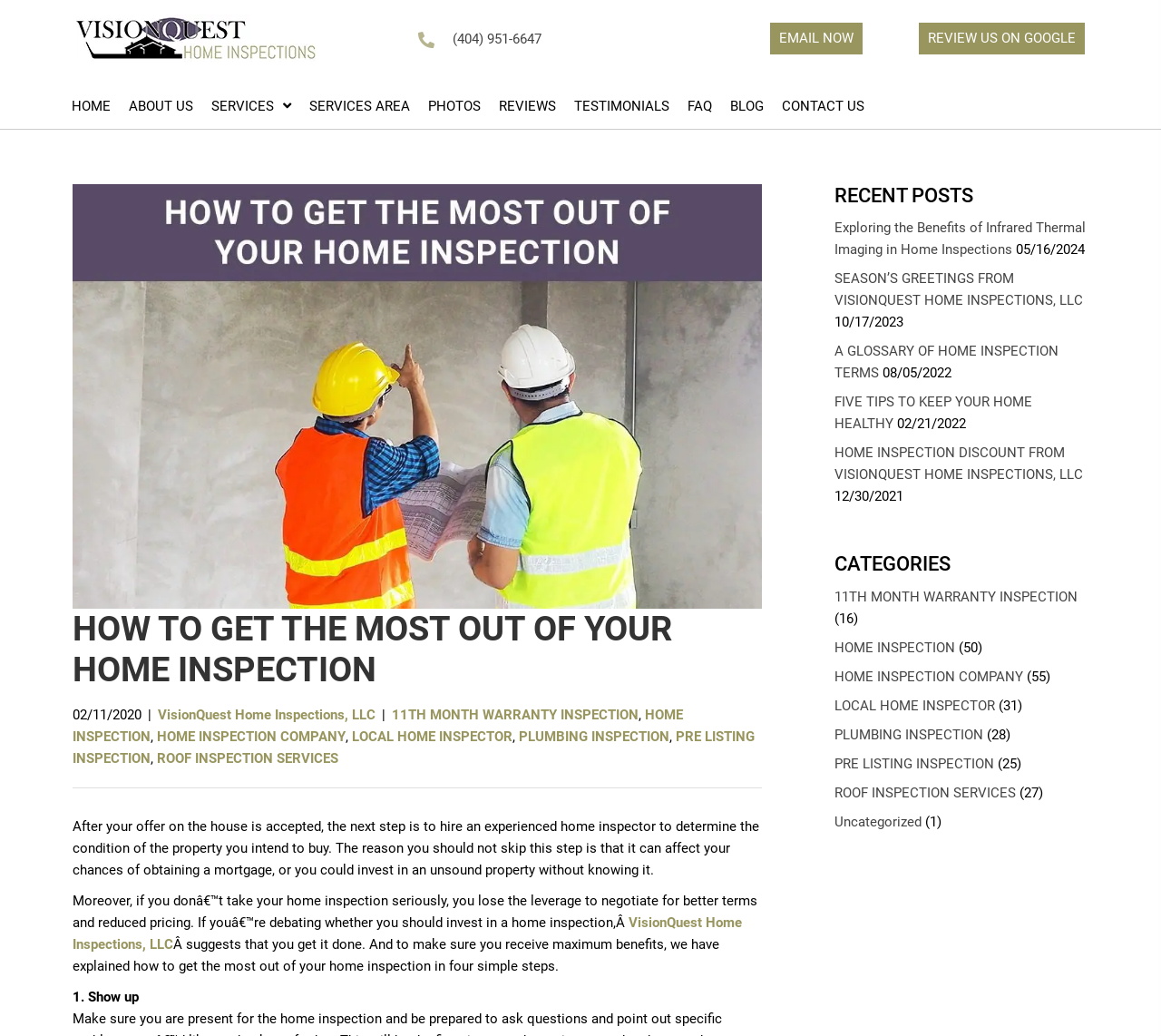Determine the bounding box coordinates of the clickable region to execute the instruction: "Call the phone number". The coordinates should be four float numbers between 0 and 1, denoted as [left, top, right, bottom].

[0.39, 0.029, 0.467, 0.045]